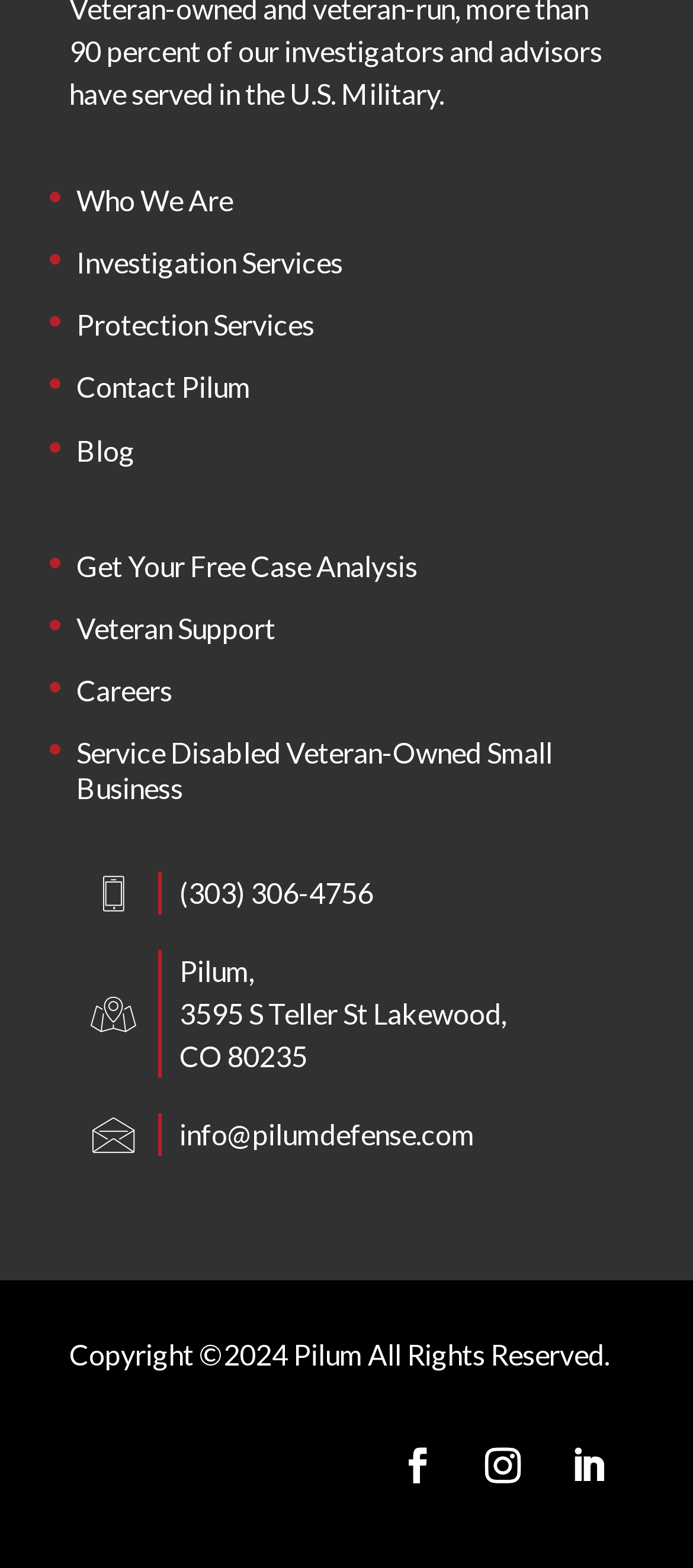What is the copyright year listed on the webpage? Analyze the screenshot and reply with just one word or a short phrase.

2024